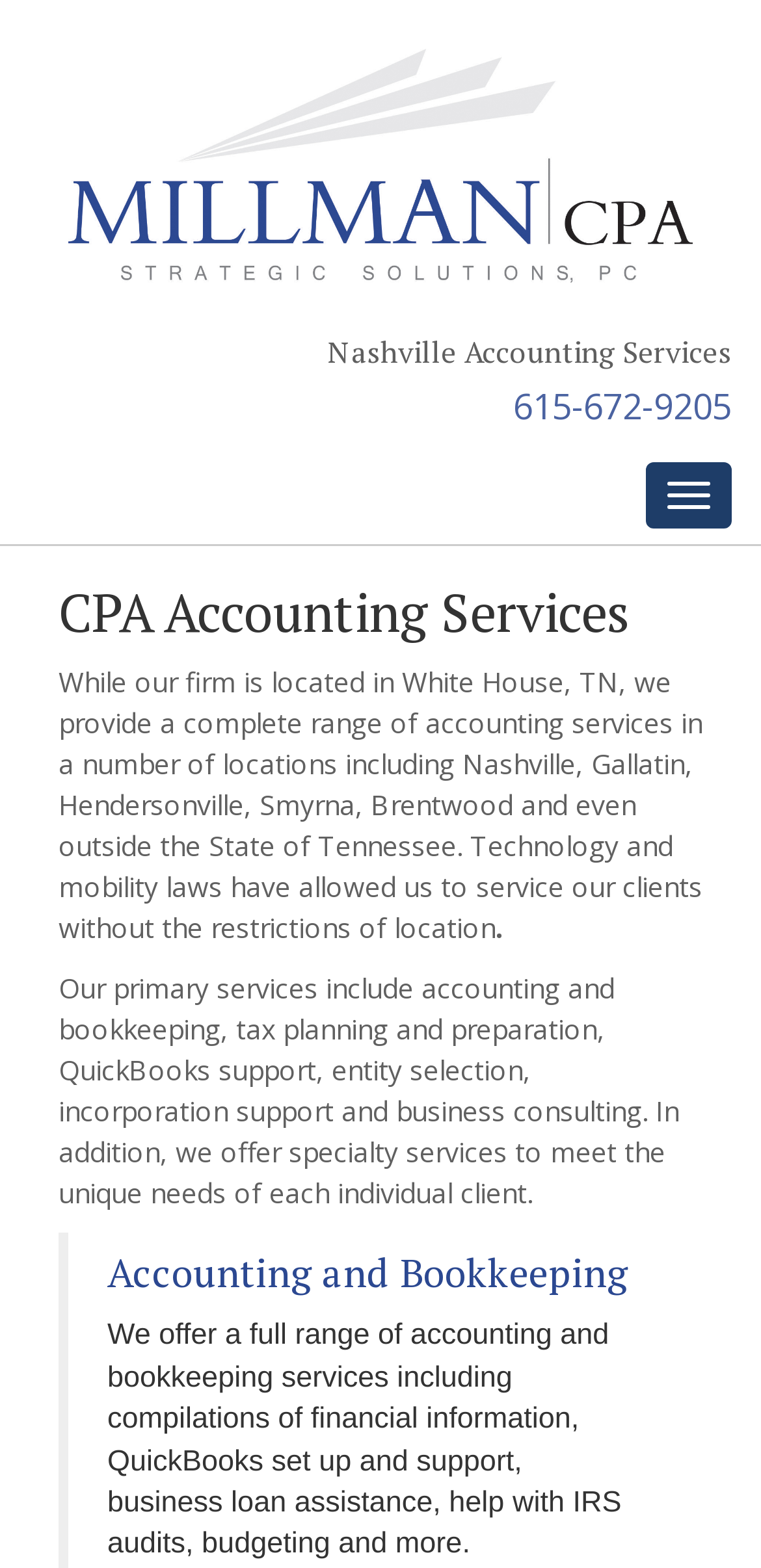Can you determine the main header of this webpage?

CPA Accounting Services